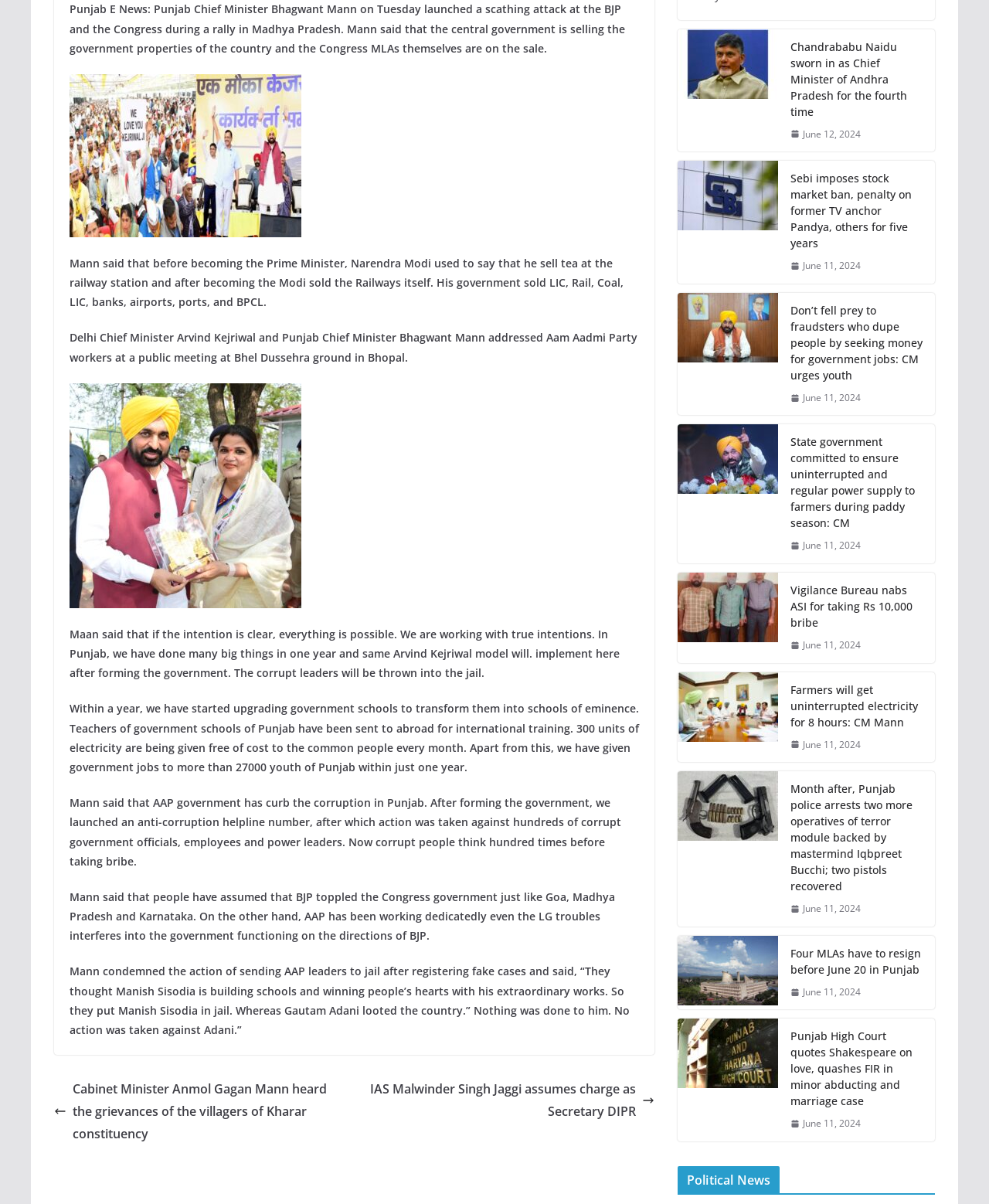What is the main category of the news articles on this webpage?
Based on the visual, give a brief answer using one word or a short phrase.

Political News